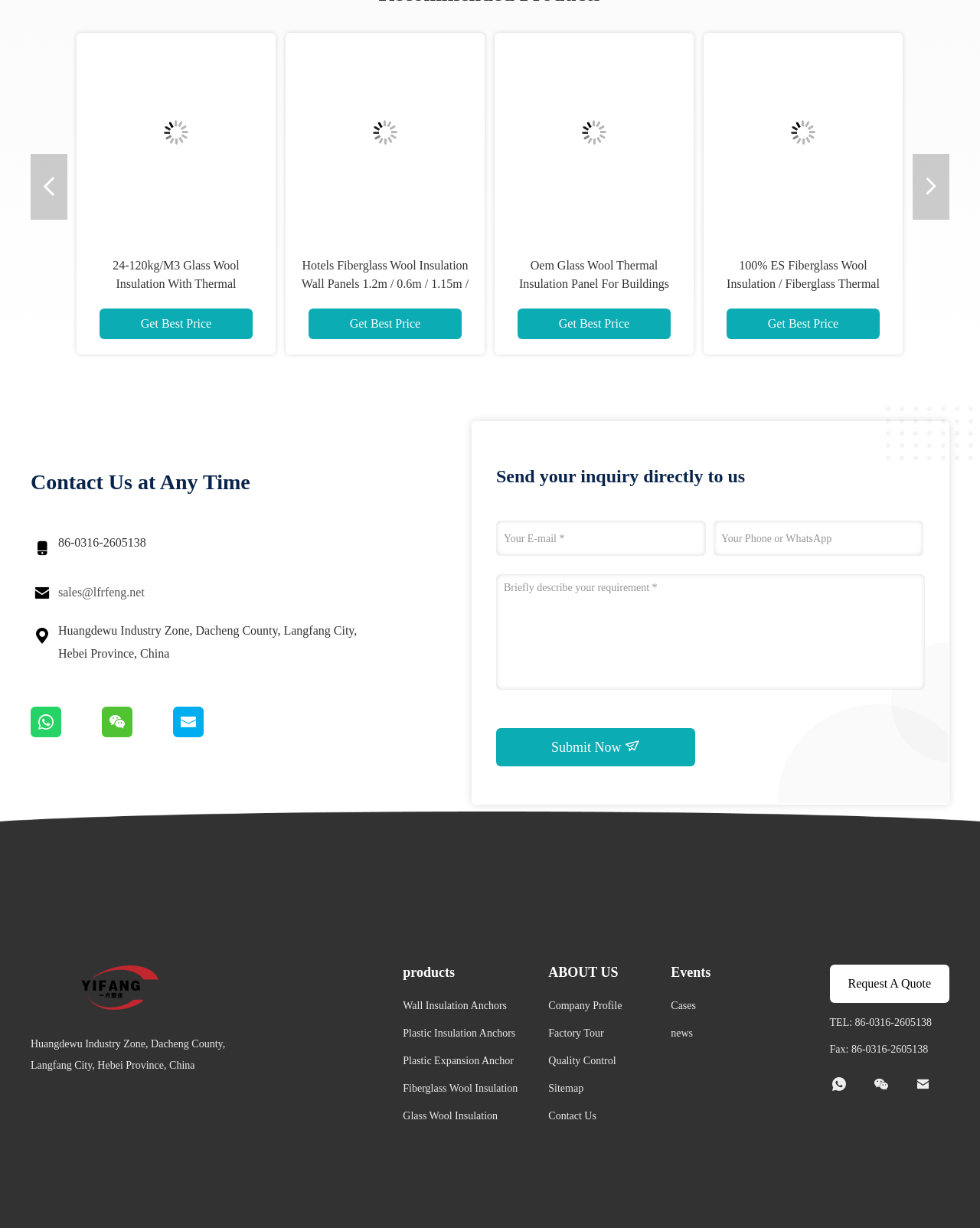What is the purpose of the 'Get Best Price' buttons?
Analyze the image and deliver a detailed answer to the question.

The 'Get Best Price' buttons are placed next to each product description, suggesting that they are meant to be clicked to inquire about the prices of the corresponding products.